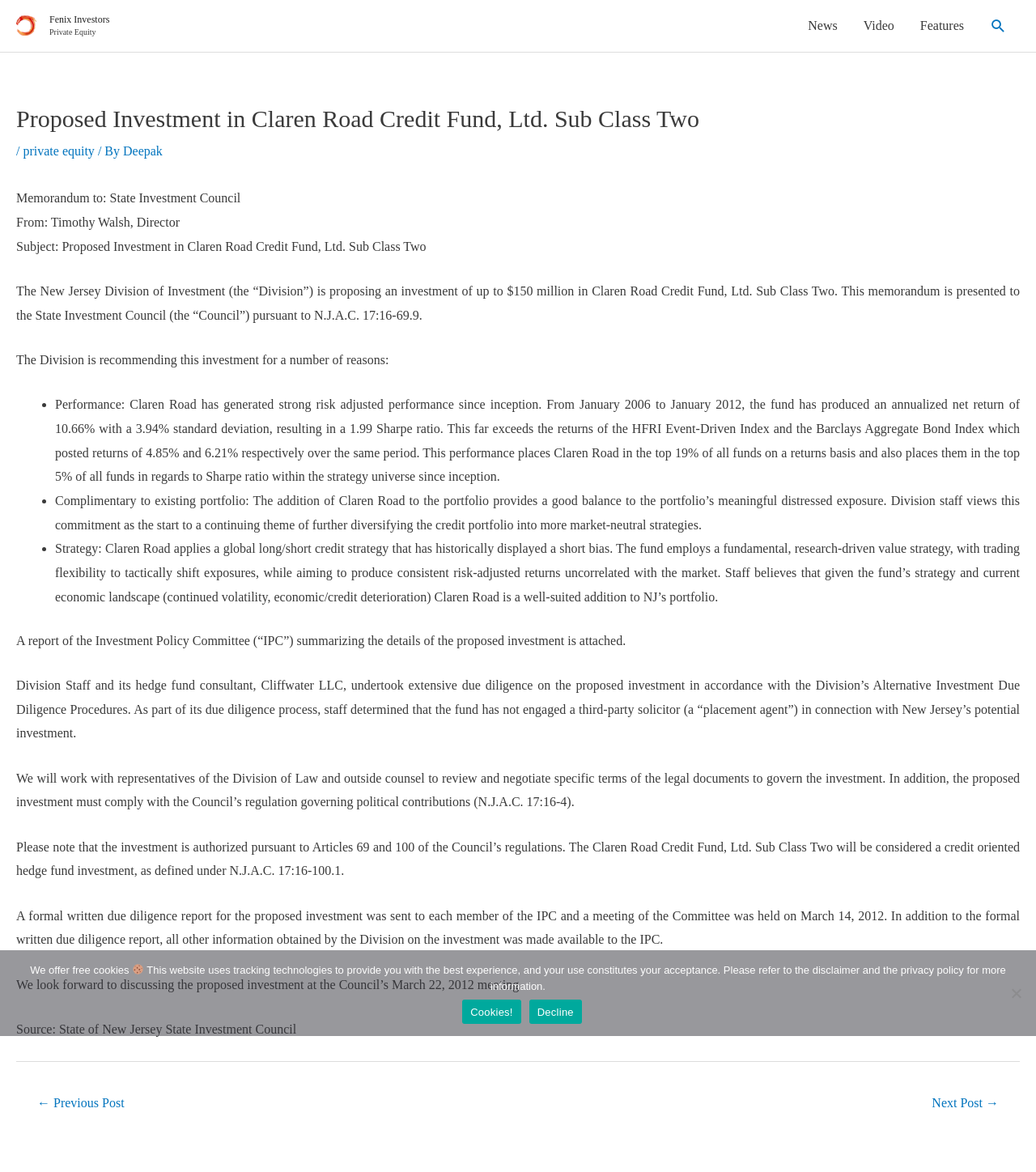Elaborate on the different components and information displayed on the webpage.

The webpage is about a proposed investment of up to $150 million in Claren Road Credit Fund, Ltd. Sub Class Two by the New Jersey Division of Investment. At the top, there is a navigation bar with links to "News", "Video", "Features", and a "Search" icon. Below the navigation bar, there is a main content area with an article about the proposed investment.

The article has a header with the title "Proposed Investment in Claren Road Credit Fund, Ltd. Sub Class Two" and a link to "private equity". Below the header, there is a section with a memorandum to the State Investment Council, which includes the proposal details.

The proposal details are presented in a formal tone, with sections on the investment's performance, its complimentary nature to the existing portfolio, and its strategy. There are three bullet points highlighting the investment's strong risk-adjusted performance, its ability to provide a good balance to the portfolio, and its well-suited strategy for the current economic landscape.

Following the proposal details, there are sections on the due diligence process, the review and negotiation of legal documents, and the compliance with regulations. The article concludes with a statement about the investment being authorized pursuant to the Council's regulations and an invitation to discuss the proposal at the Council's meeting.

At the bottom of the page, there is a "Post navigation" section with links to the previous and next posts. Additionally, there is a "Cookie Notice" dialog box that appears at the bottom of the page, informing users about the website's use of tracking technologies and providing links to the disclaimer and privacy policy.